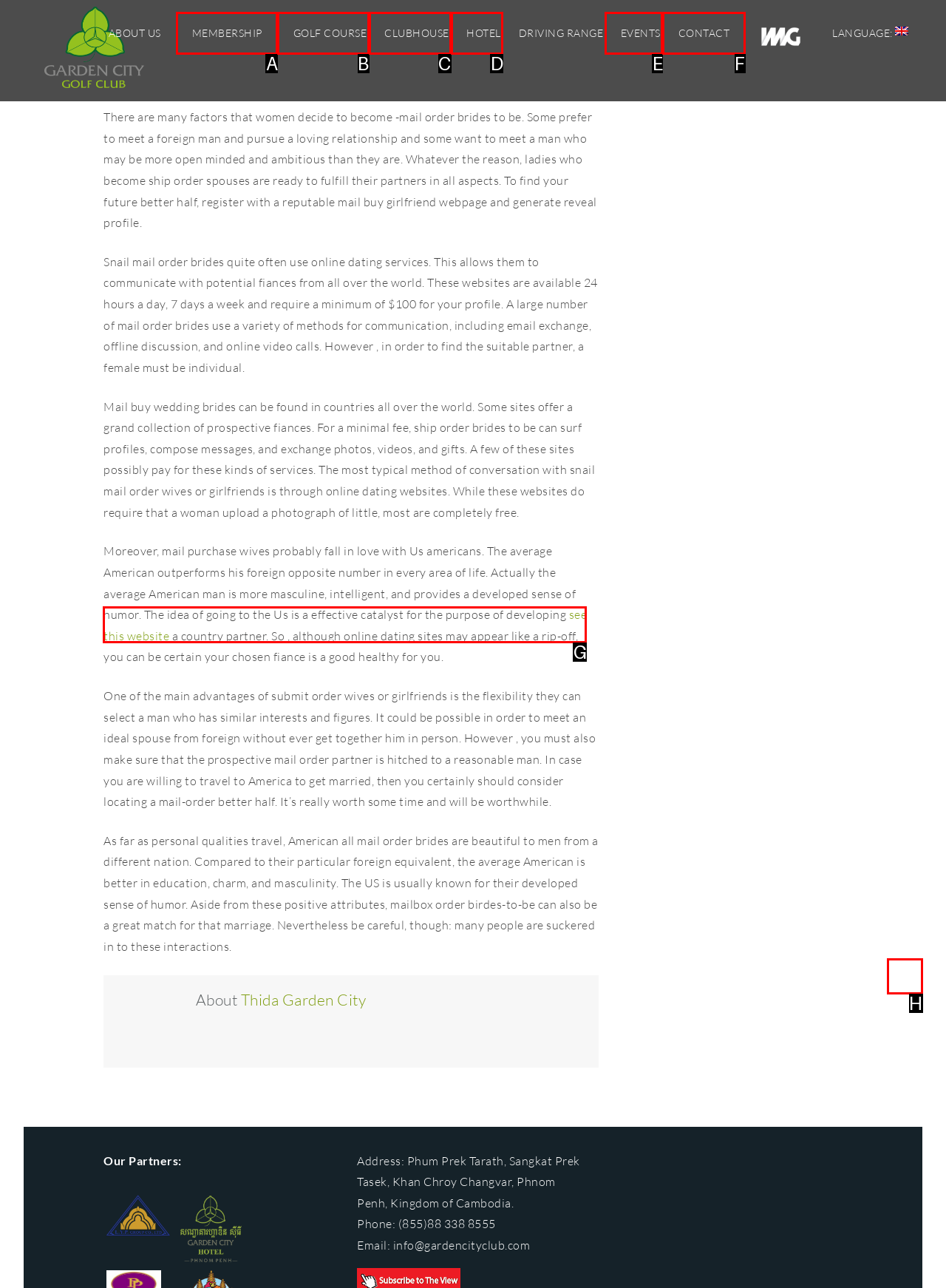Based on the choices marked in the screenshot, which letter represents the correct UI element to perform the task: Click the see this website link?

G